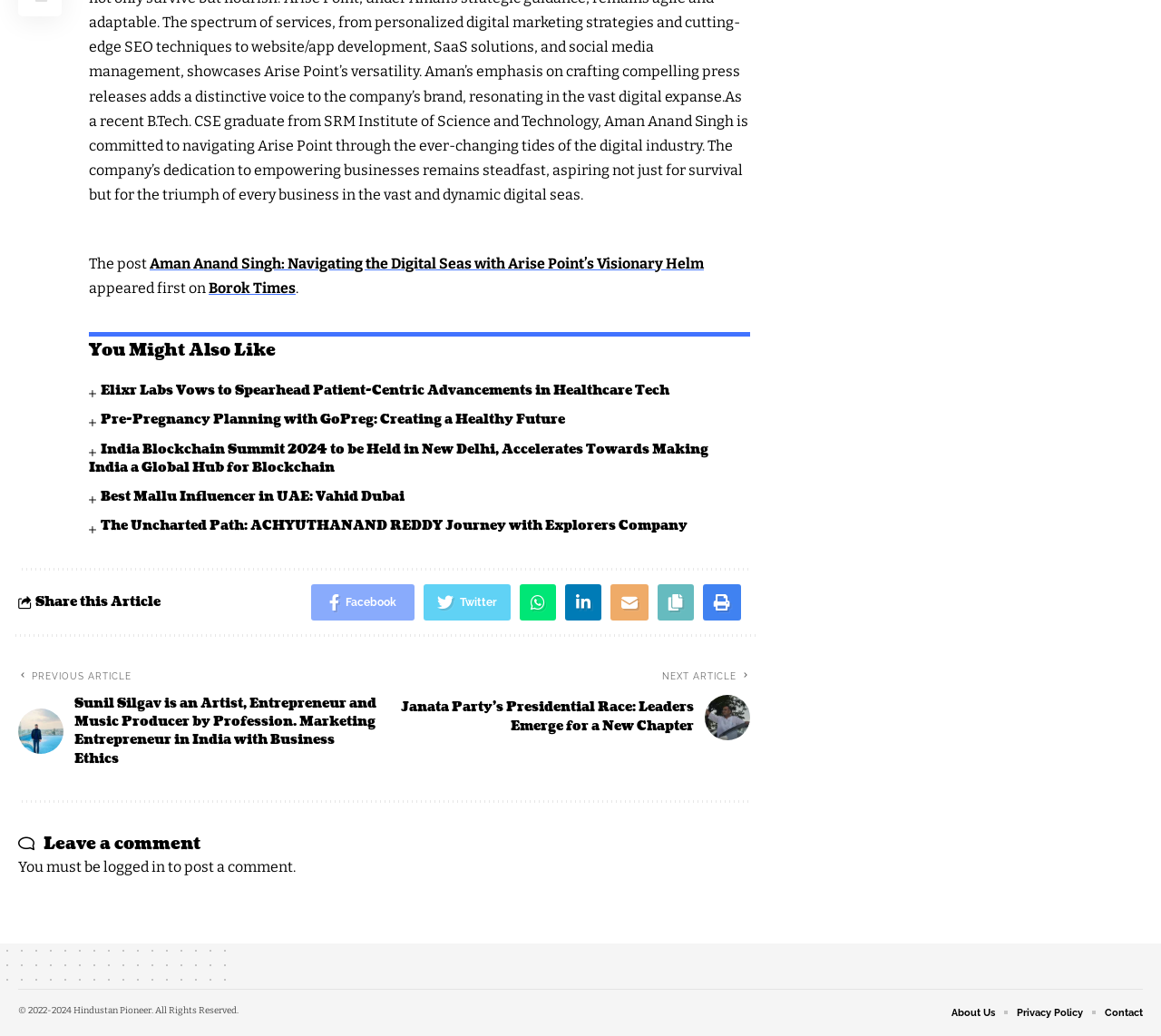Find and specify the bounding box coordinates that correspond to the clickable region for the instruction: "Read the article 'Aman Anand Singh: Navigating the Digital Seas with Arise Point’s Visionary Helm'".

[0.129, 0.246, 0.606, 0.262]